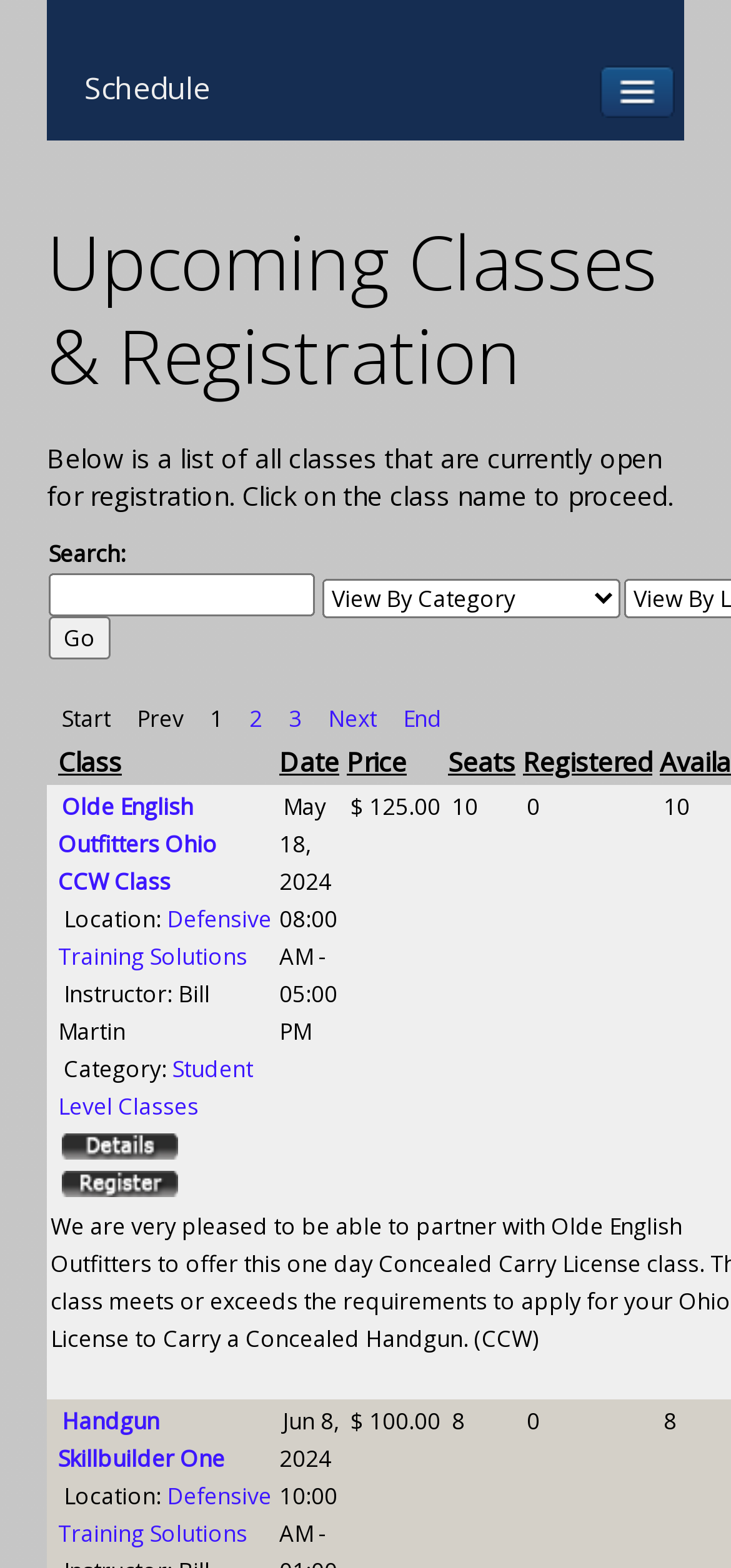What is the category of the Olde English Outfitters Ohio CCW Class? Please answer the question using a single word or phrase based on the image.

Student Level Classes